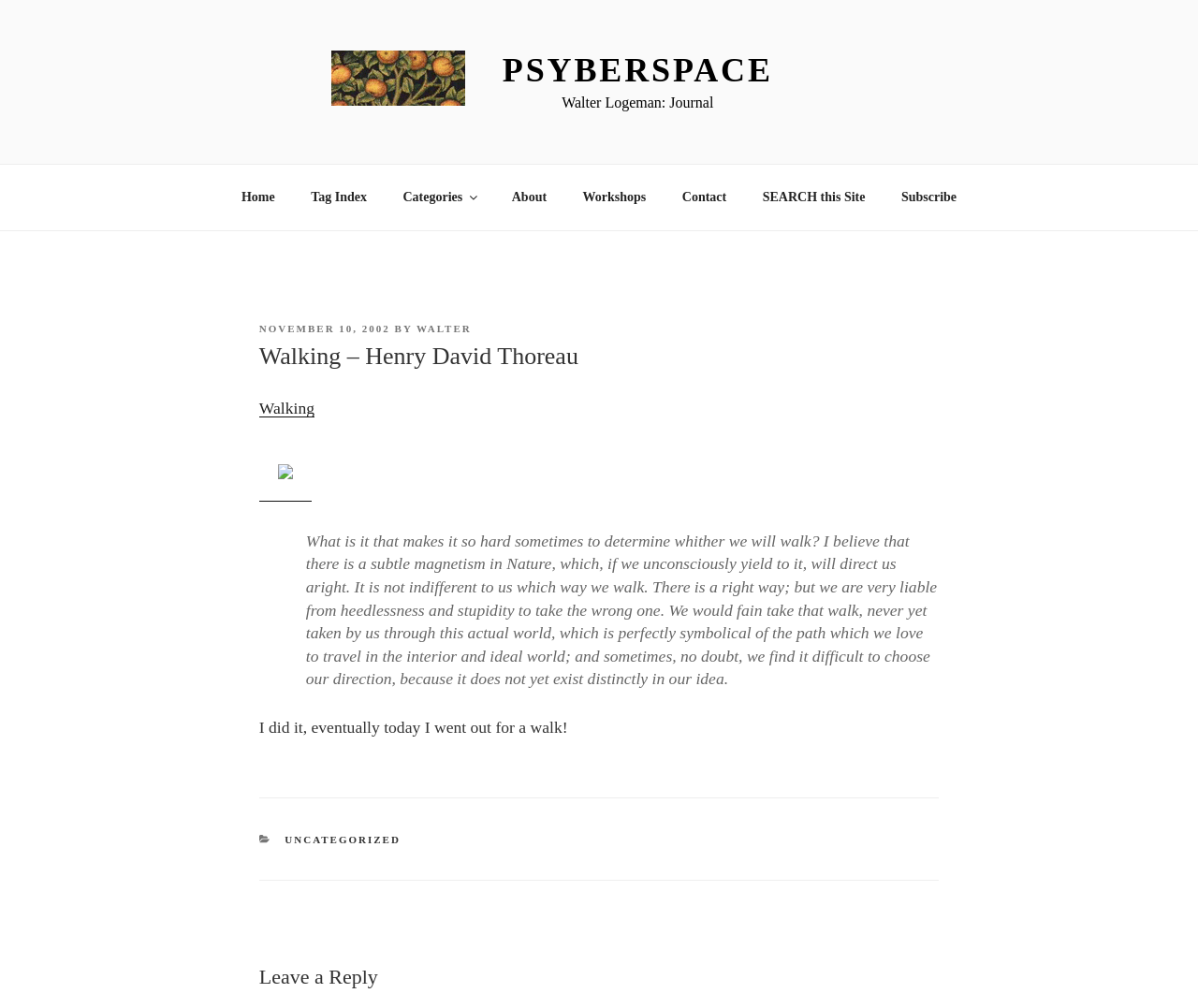Find the bounding box coordinates for the area that must be clicked to perform this action: "read Walking – Henry David Thoreau article".

[0.216, 0.319, 0.784, 0.874]